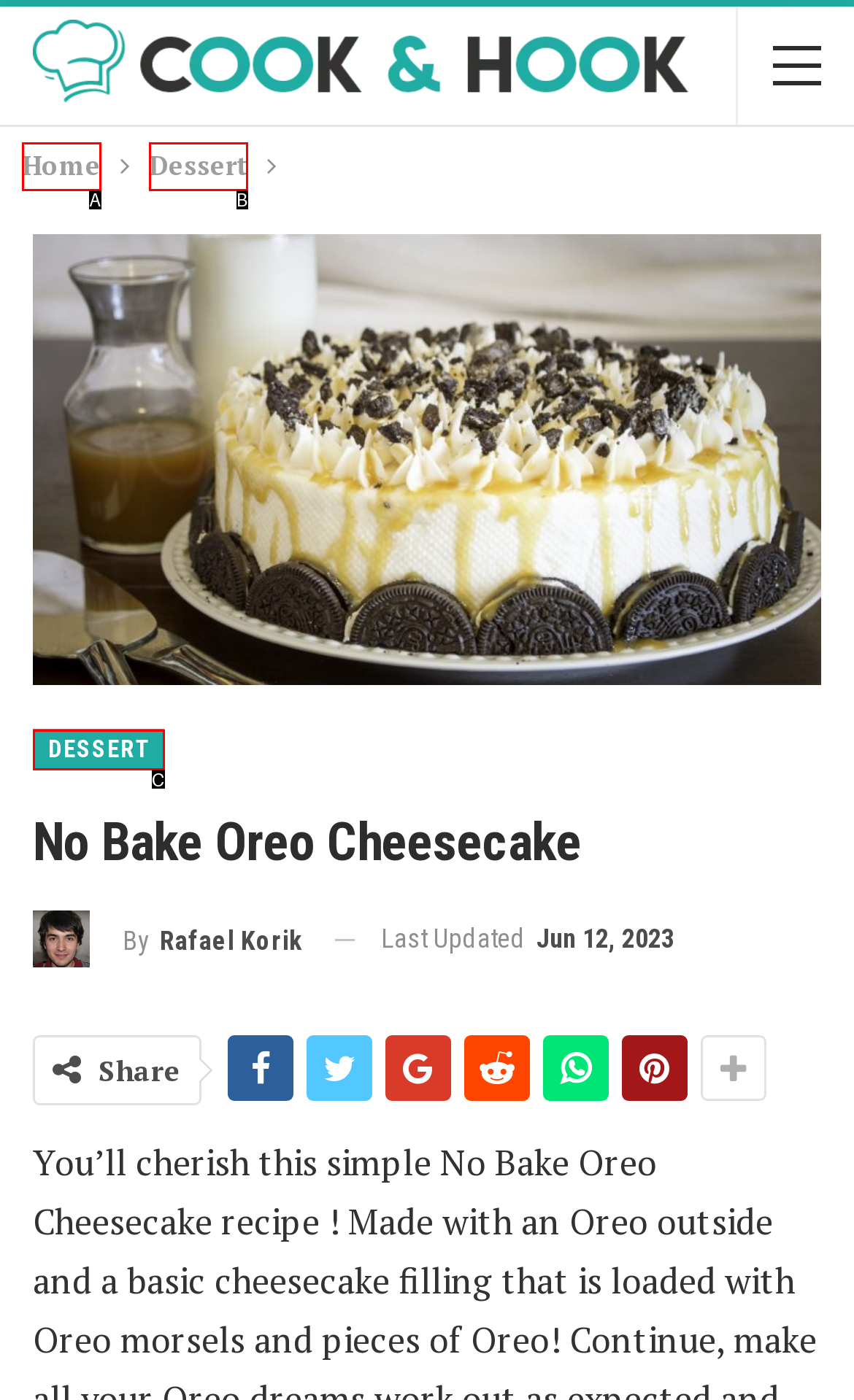Identify the letter corresponding to the UI element that matches this description: Dessert
Answer using only the letter from the provided options.

C